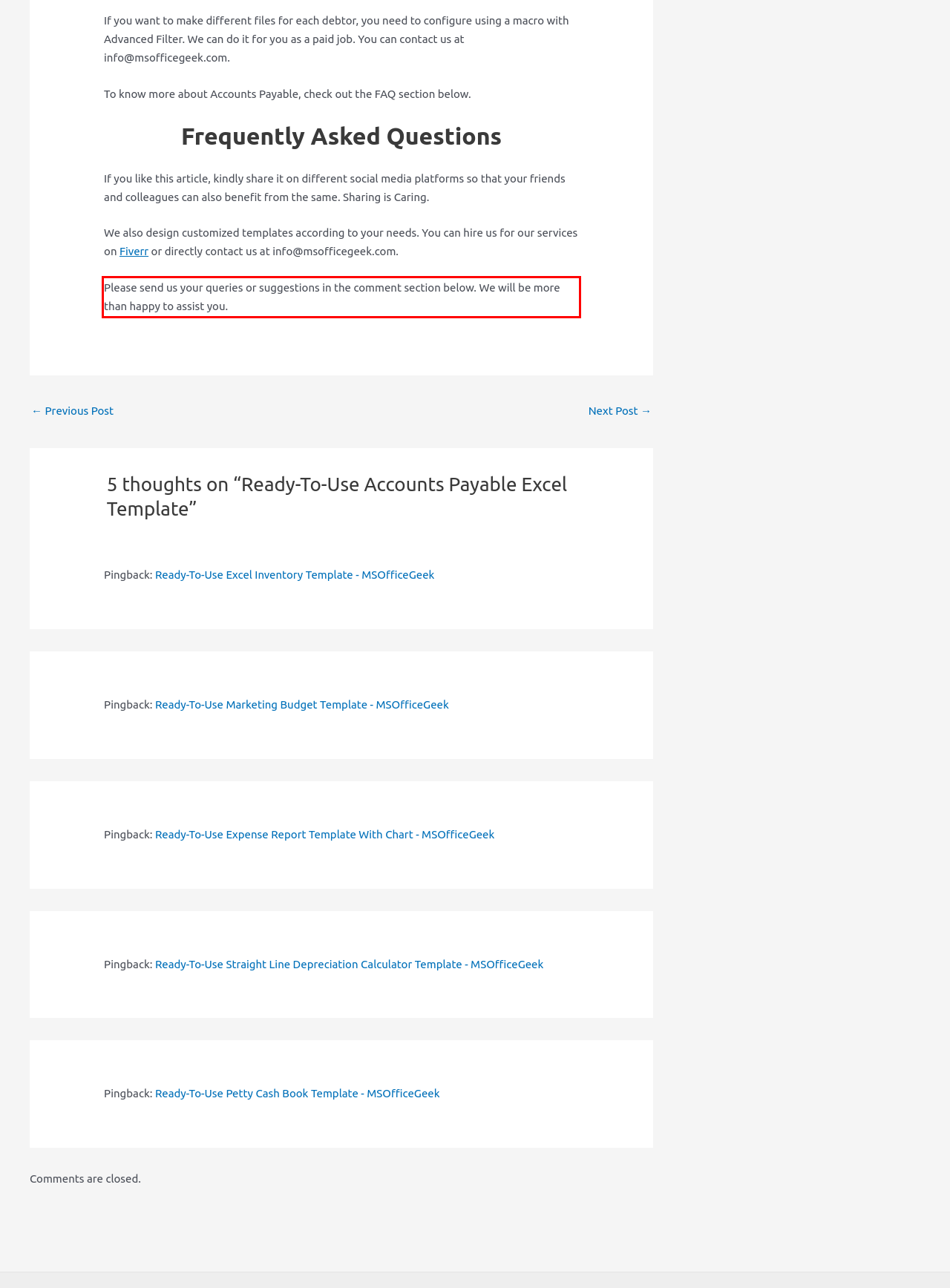You are provided with a webpage screenshot that includes a red rectangle bounding box. Extract the text content from within the bounding box using OCR.

Please send us your queries or suggestions in the comment section below. We will be more than happy to assist you.